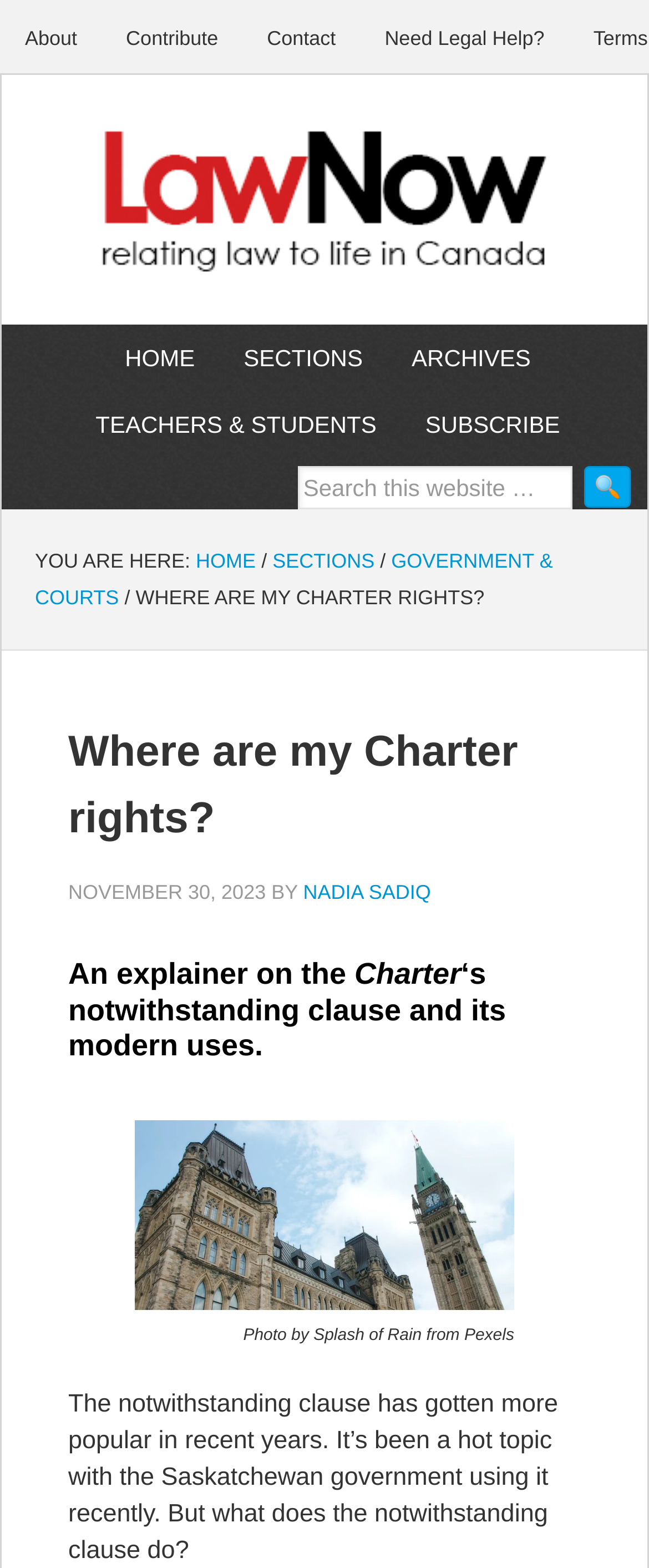Please predict the bounding box coordinates of the element's region where a click is necessary to complete the following instruction: "Click on the 'NADIA SADIQ' link". The coordinates should be represented by four float numbers between 0 and 1, i.e., [left, top, right, bottom].

[0.467, 0.562, 0.664, 0.576]